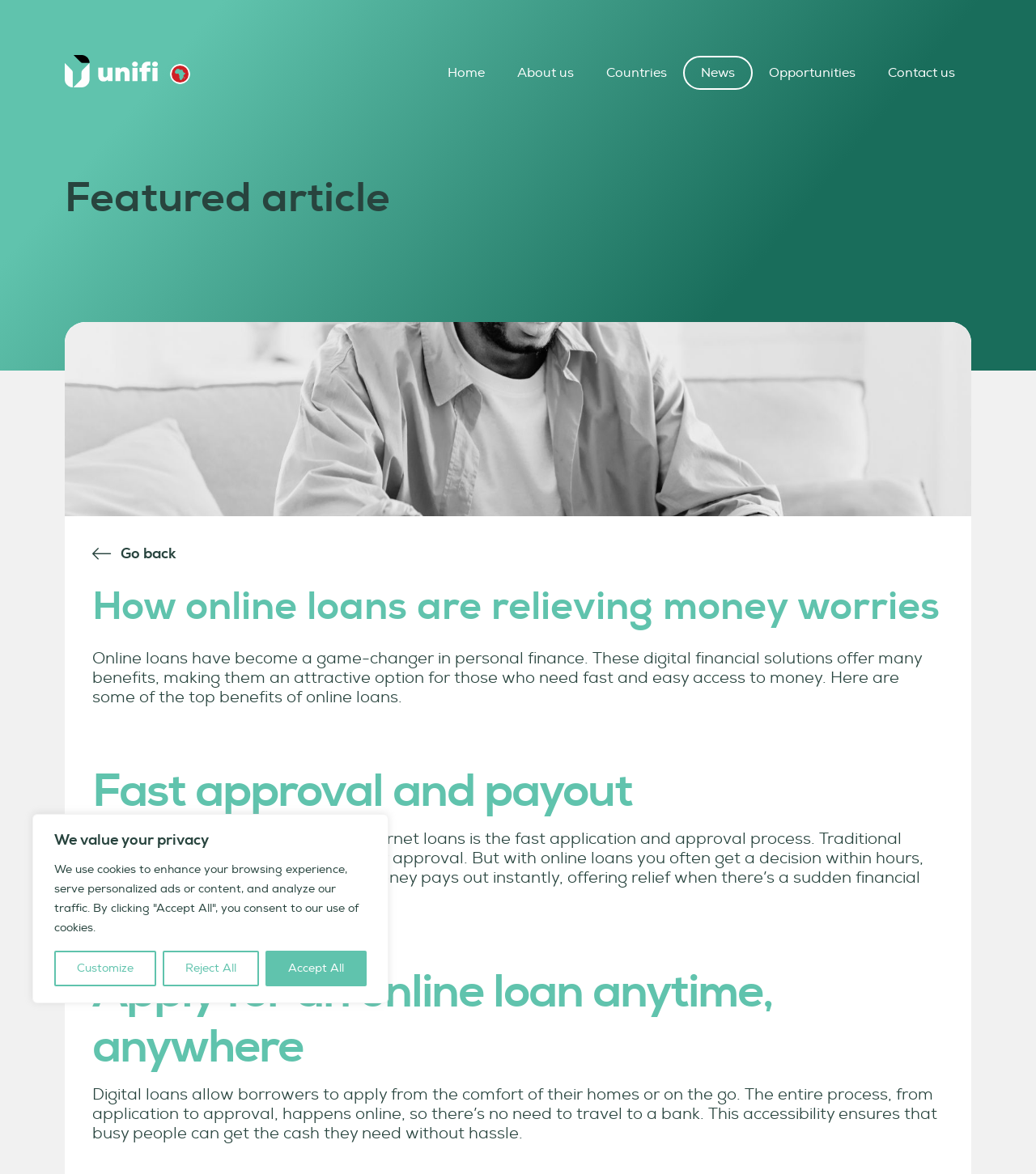Locate the bounding box coordinates of the area to click to fulfill this instruction: "Click the 'Toggle Dropdown Content' button". The bounding box should be presented as four float numbers between 0 and 1, in the order [left, top, right, bottom].

[0.164, 0.054, 0.184, 0.071]